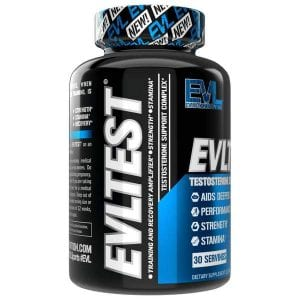What is the target audience for this supplement?
Please provide a detailed answer to the question.

The caption states that the product is designed for health enthusiasts, specifically those interested in enhancing their fitness and overall well-being, which implies that the target audience is individuals who prioritize their health and fitness.